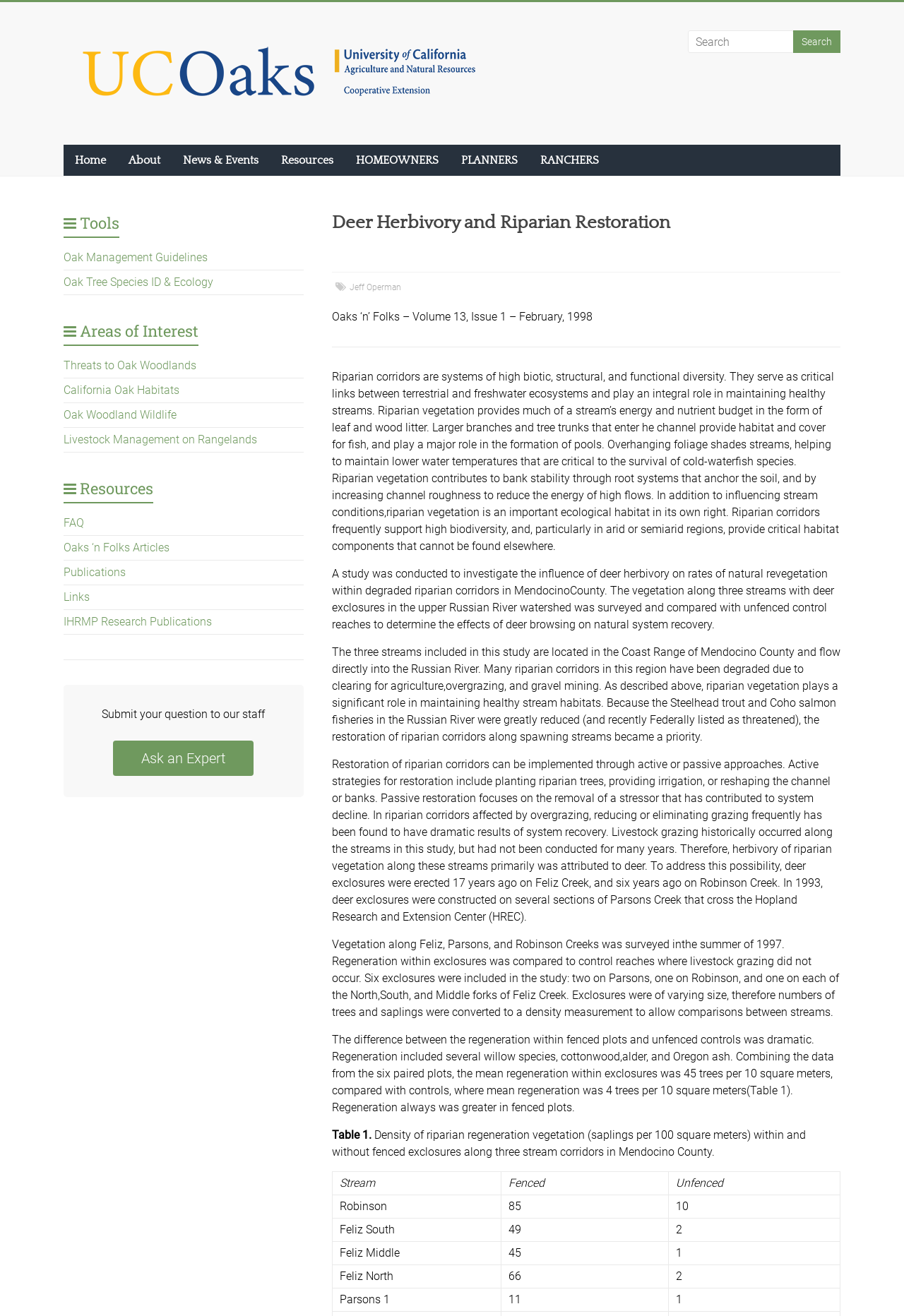Please provide the bounding box coordinates for the element that needs to be clicked to perform the instruction: "View Oak Management Guidelines". The coordinates must consist of four float numbers between 0 and 1, formatted as [left, top, right, bottom].

[0.07, 0.19, 0.23, 0.201]